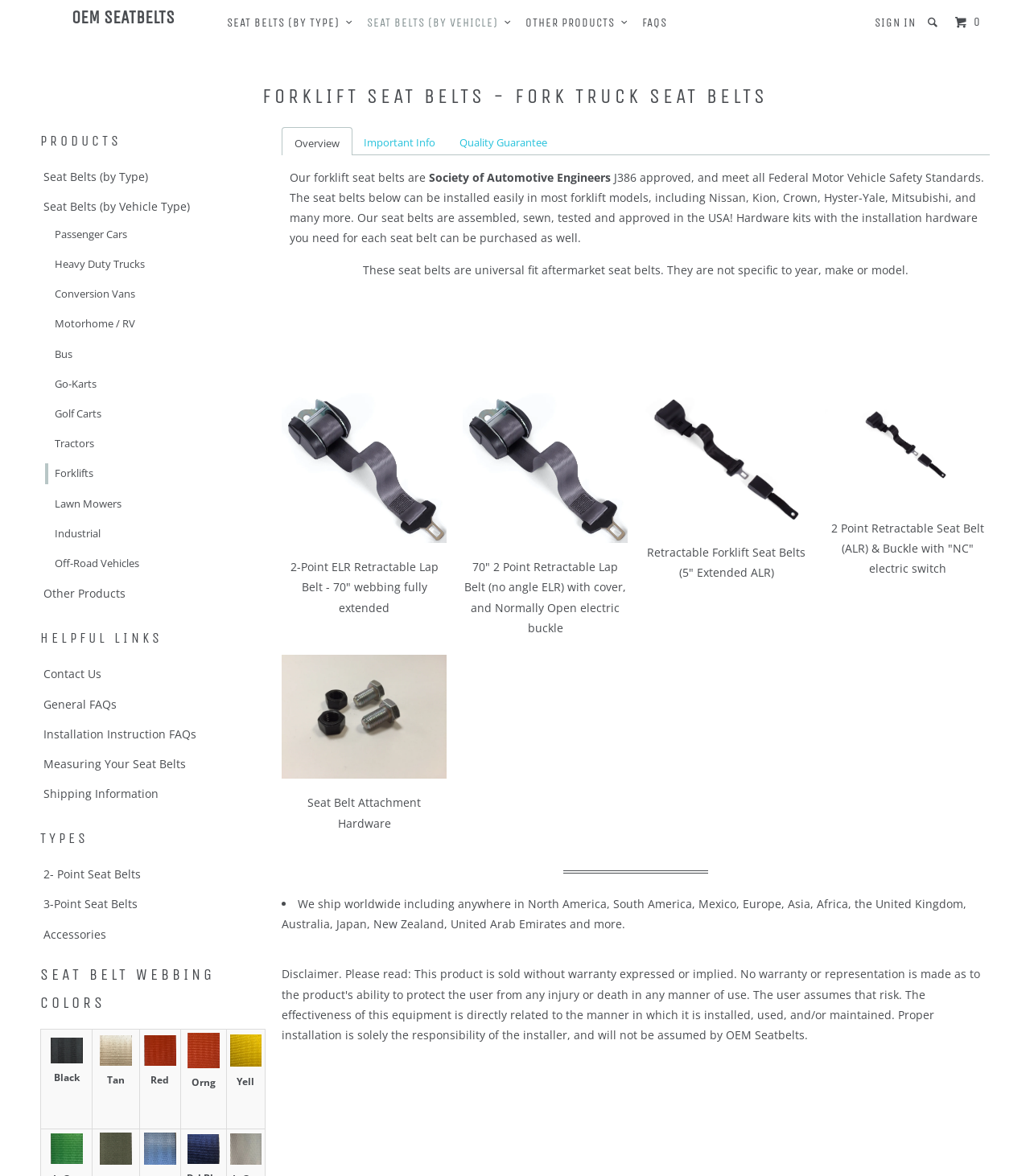Answer the question below using just one word or a short phrase: 
What type of seat belts are available on this website?

2-point and 3-point